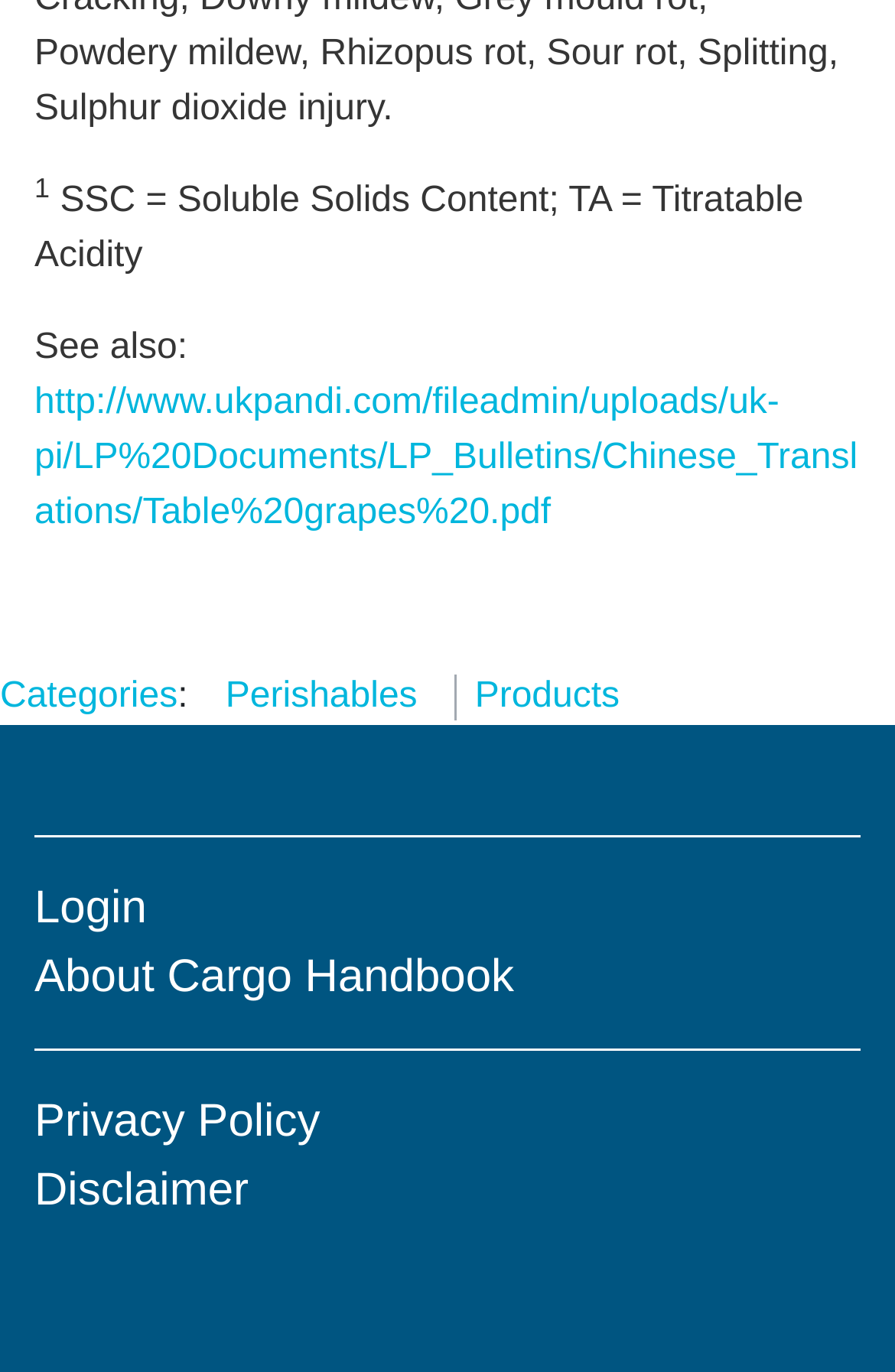Please specify the bounding box coordinates of the area that should be clicked to accomplish the following instruction: "Share on Facebook". The coordinates should consist of four float numbers between 0 and 1, i.e., [left, top, right, bottom].

None